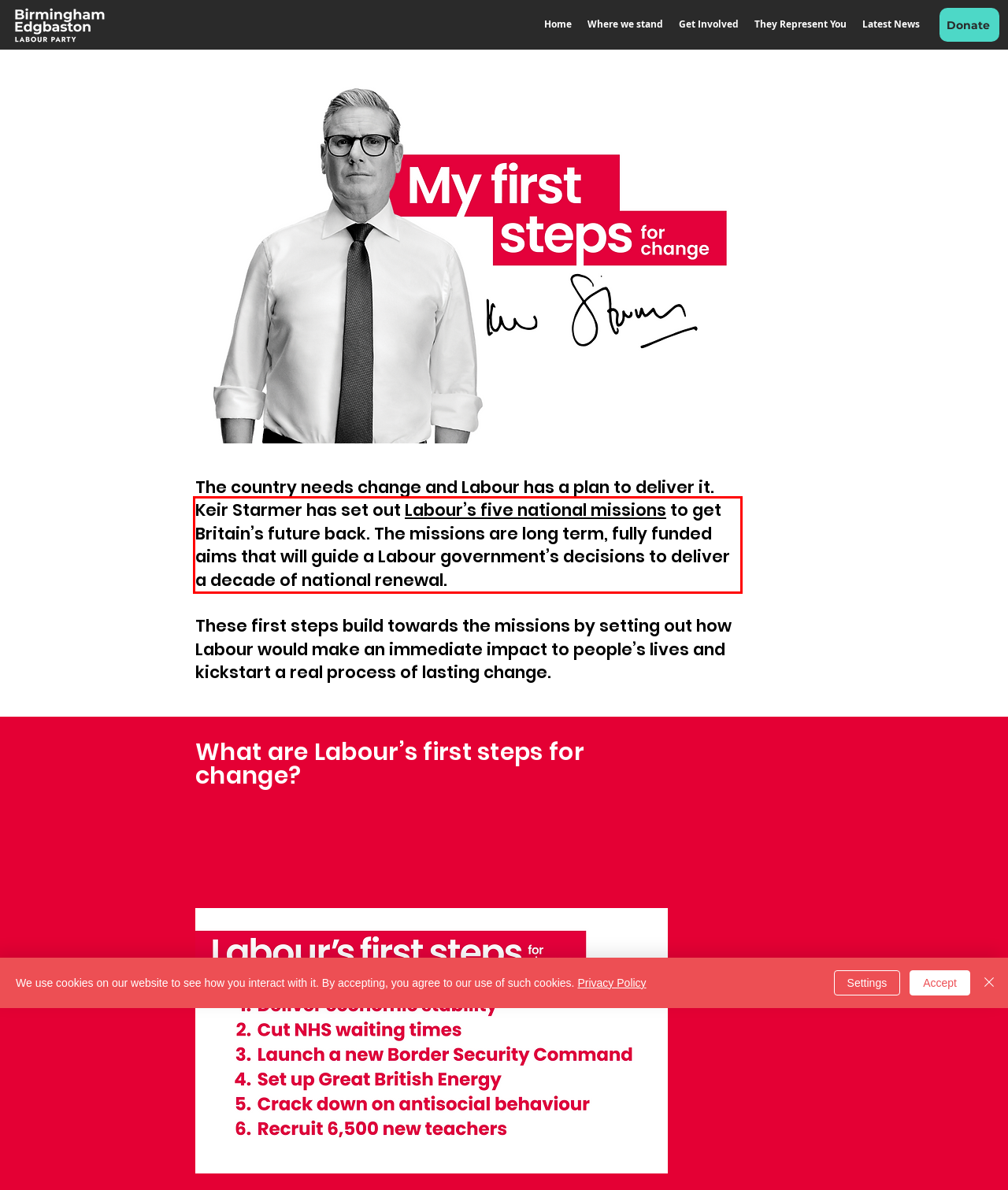Identify the red bounding box in the webpage screenshot and perform OCR to generate the text content enclosed.

Keir Starmer has set out Labour’s five national missions to get Britain’s future back. The missions are long term, fully funded aims that will guide a Labour government’s decisions to deliver a decade of national renewal.